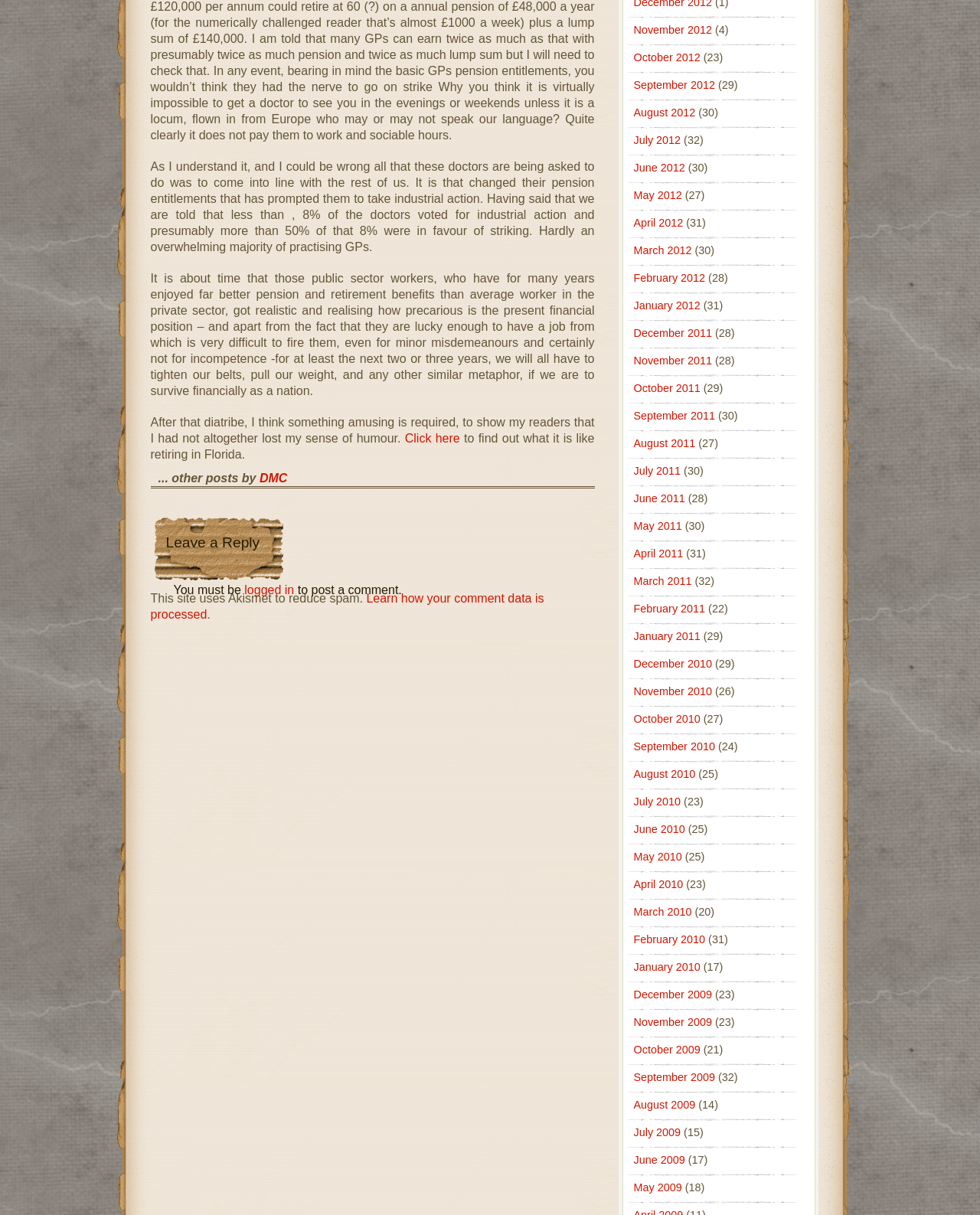Find the bounding box coordinates of the element's region that should be clicked in order to follow the given instruction: "Click to find out what it is like retiring in Florida.". The coordinates should consist of four float numbers between 0 and 1, i.e., [left, top, right, bottom].

[0.409, 0.355, 0.469, 0.366]